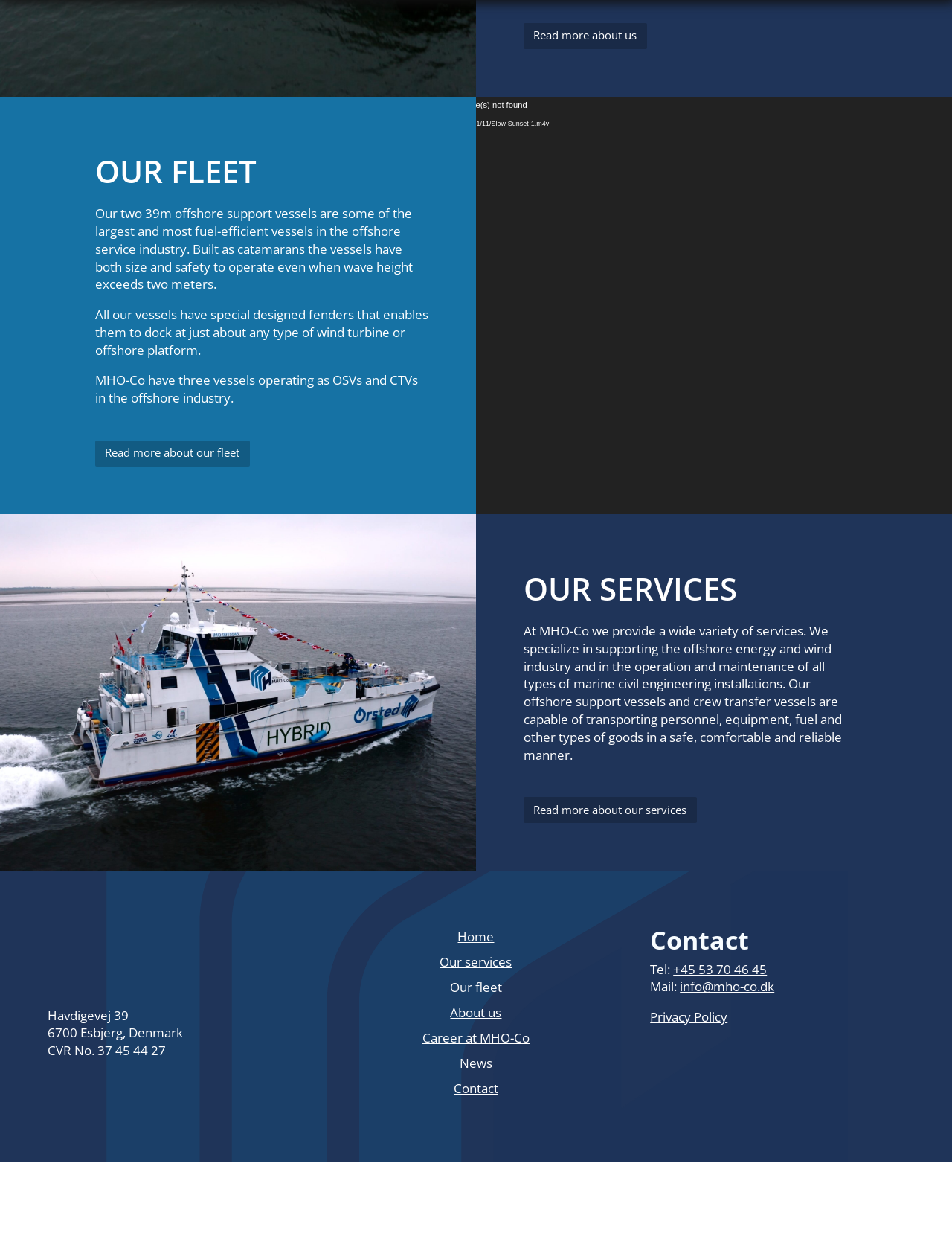What can be downloaded from the webpage?
Using the information from the image, answer the question thoroughly.

I found this information by looking at the link provided under the 'Video Player' section, which says 'Download File: https://mho-co.dk/wp-content/uploads/2021/11/Slow-Sunset-1.m4v'.